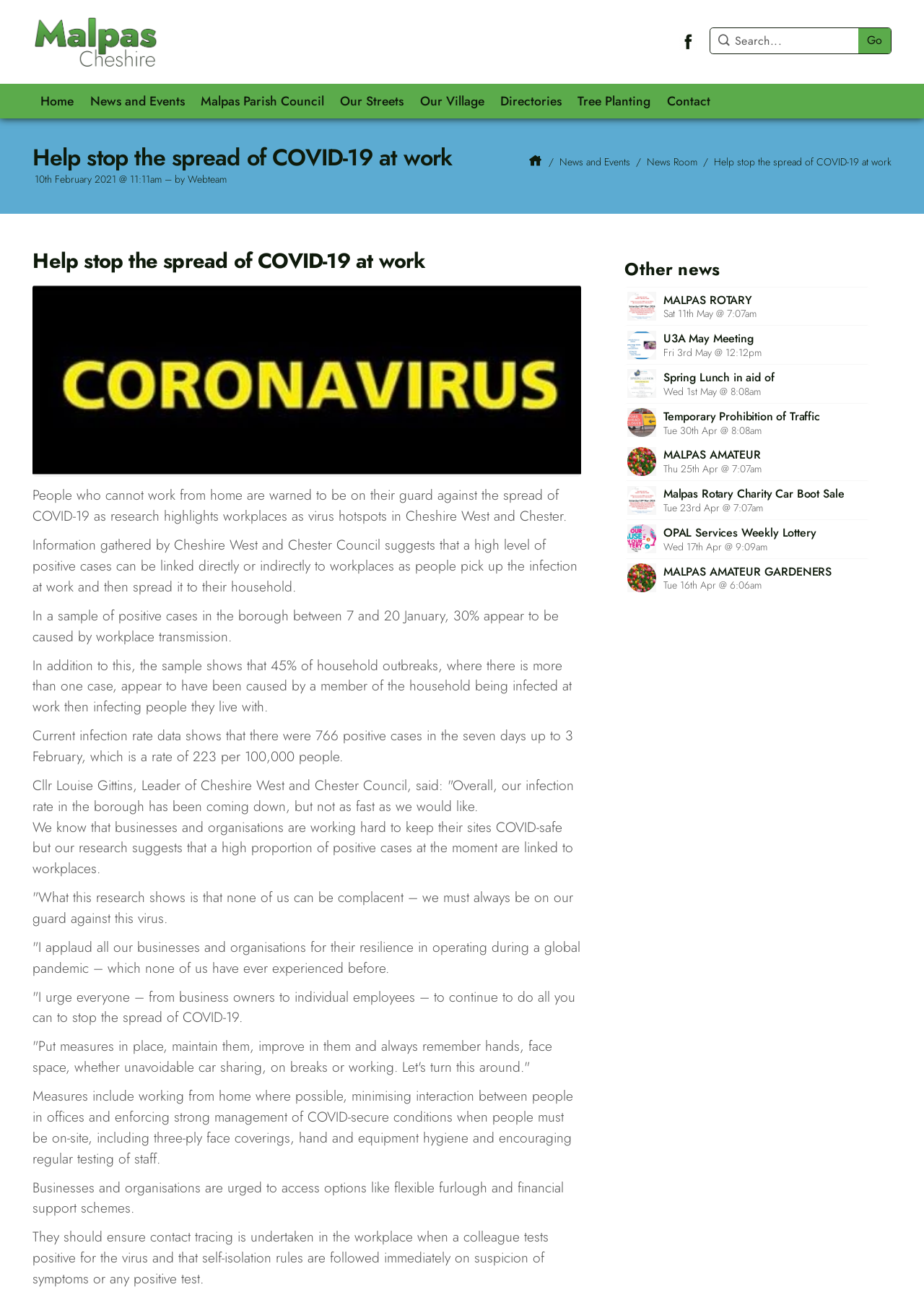What is the recommended measure to prevent the spread of COVID-19?
Based on the screenshot, respond with a single word or phrase.

Hands, face, space